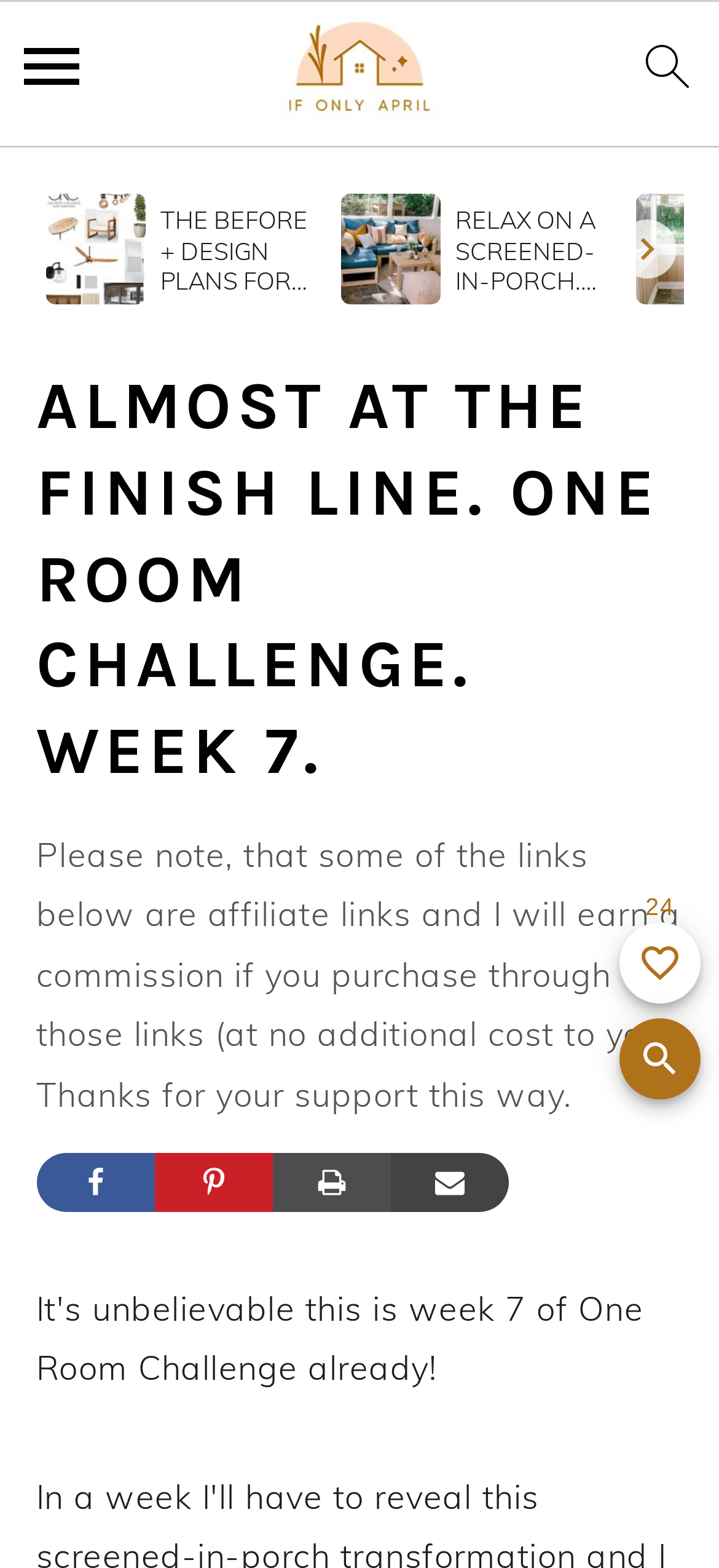Please locate the bounding box coordinates of the region I need to click to follow this instruction: "Scroll to top".

[0.862, 0.507, 0.974, 0.559]